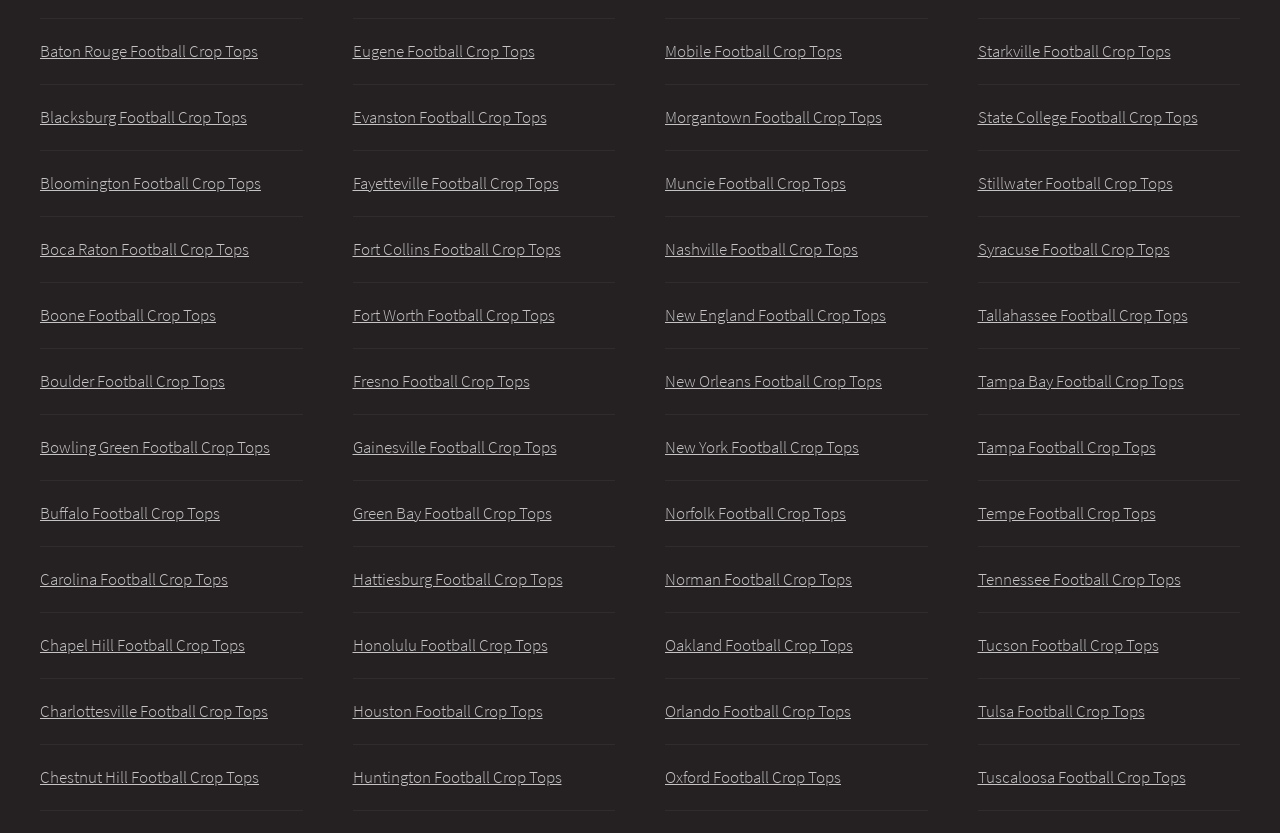Answer the question in one word or a short phrase:
What is the common theme among all the links?

Football